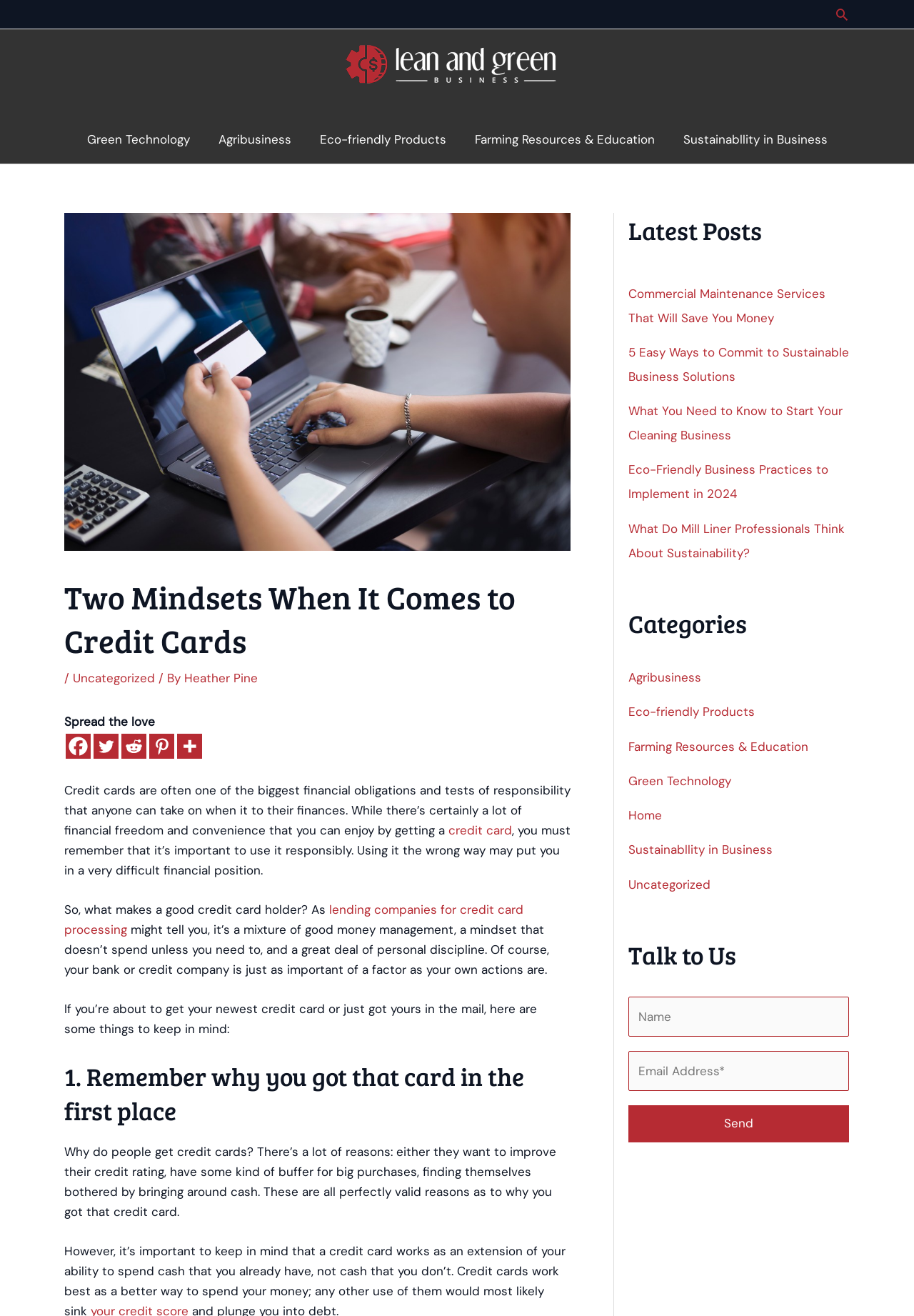Identify the main heading from the webpage and provide its text content.

Two Mindsets When It Comes to Credit Cards